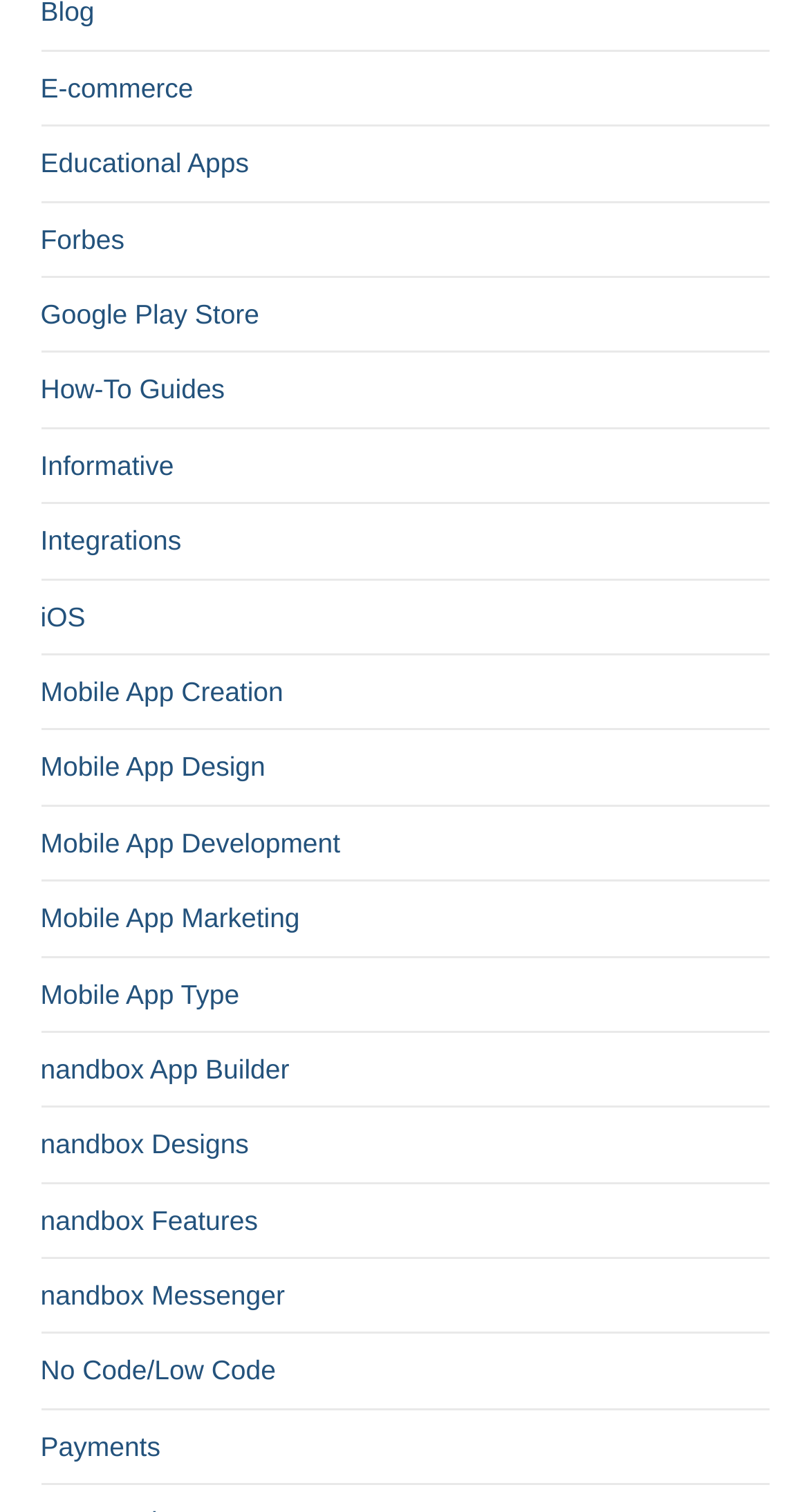Provide a one-word or short-phrase answer to the question:
Are there any links related to mobile app development?

Yes